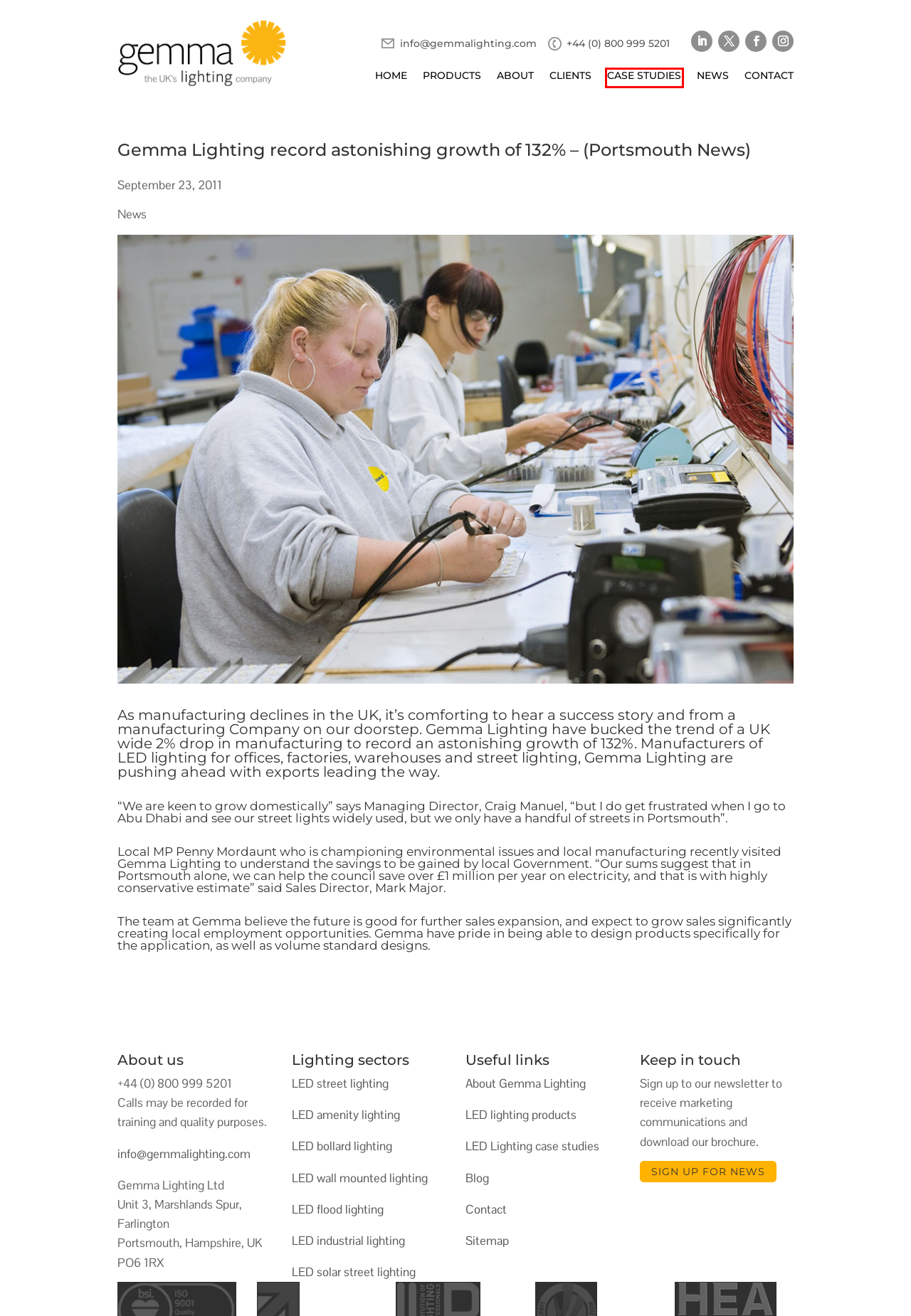Look at the screenshot of a webpage with a red bounding box and select the webpage description that best corresponds to the new page after clicking the element in the red box. Here are the options:
A. LED Lighting News - Gemma Lighting - News
B. Exterior LED Lighting - Gemma Lighting - PRODUCTS
C. LED Street Lighting - Designers and Manufacturers - Gemma Lighting - STREET
D. LED Lighting Case Studies - Gemma Lighting - CASE STUDY
E. LED Industrial Lighting - Gemma Lighting
F. LED Flood Lighting - Gemma Lighting
G. Contact Gemma Lighting - CONTACT US
H. UK LED Lighting Manufacturer - Gemma Lighting - HOME

D